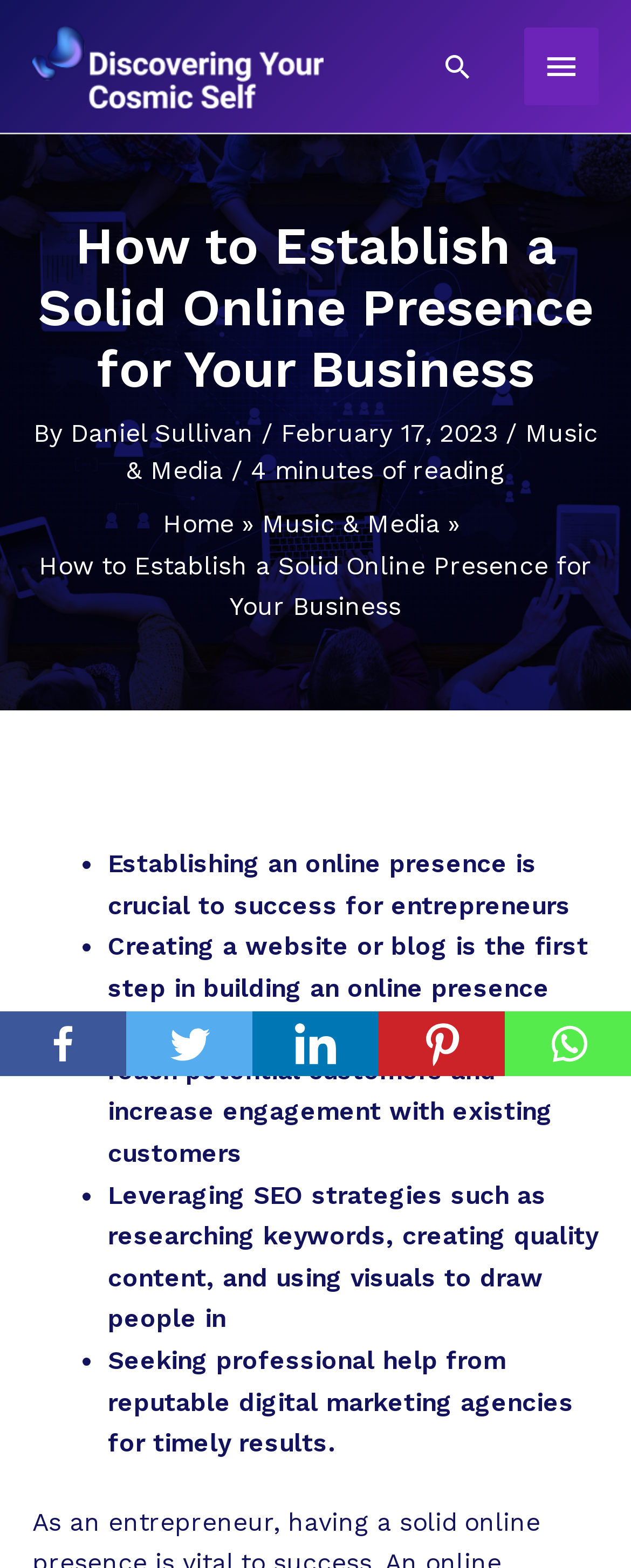What is the author's name of the article?
Based on the screenshot, provide your answer in one word or phrase.

Daniel Sullivan